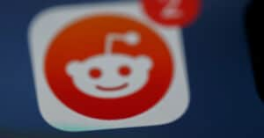Describe all the important aspects and features visible in the image.

The image features a close-up of the Reddit app logo, prominently displaying the iconic smiling alien mascot set against a vibrant orange and white background. A notification badge with the number "2" is visible, indicating two unread notifications or messages. This image is relevant to the context of discussing open-source solutions and privacy tools, as mentioned in the article about the best open-source Reddit wrapper apps available on F-Droid. The visual highlights the user interface of the Reddit platform, known for its community-driven content and discussions.